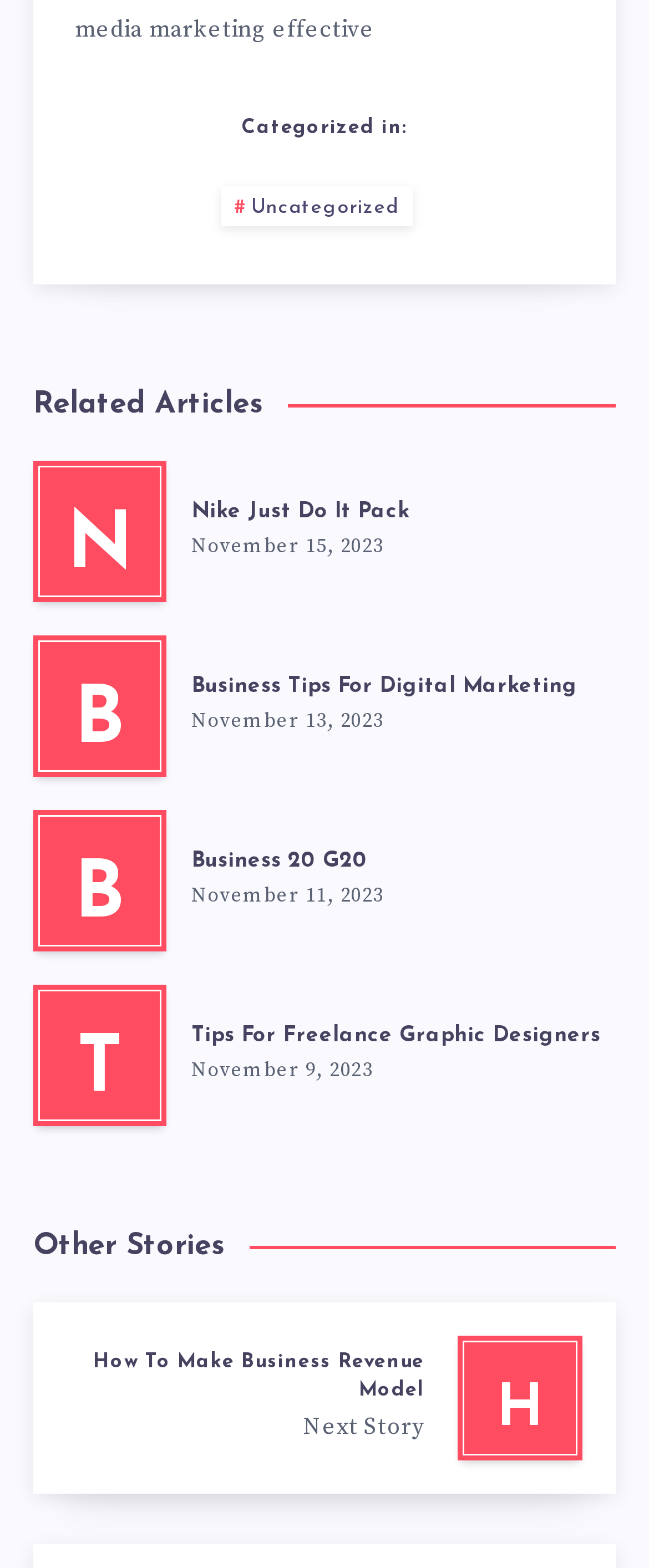Determine the bounding box coordinates for the area that should be clicked to carry out the following instruction: "Log in to the community".

None